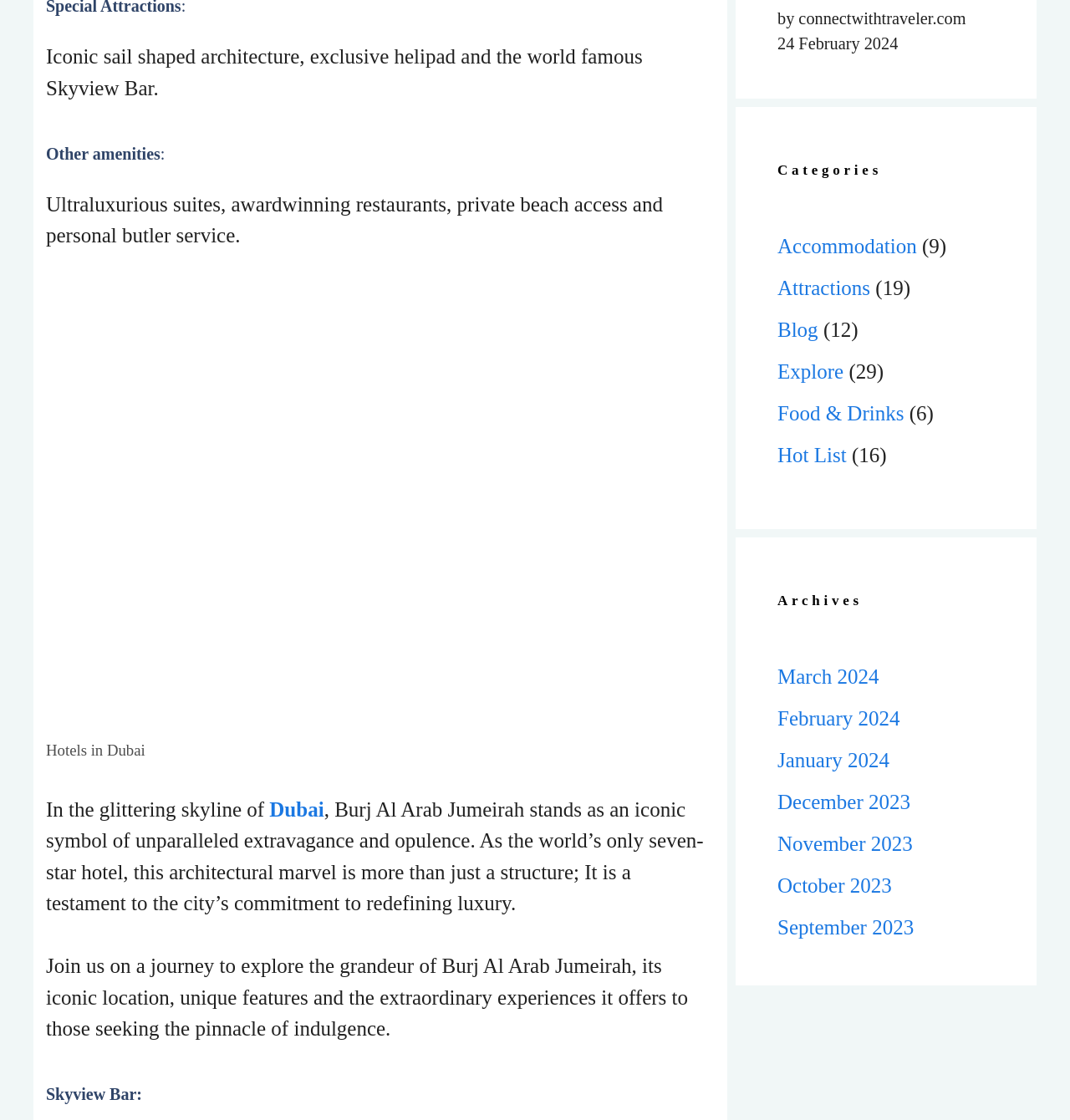What is the name of the bar mentioned on this webpage?
Please provide a single word or phrase as your answer based on the screenshot.

Skyview Bar